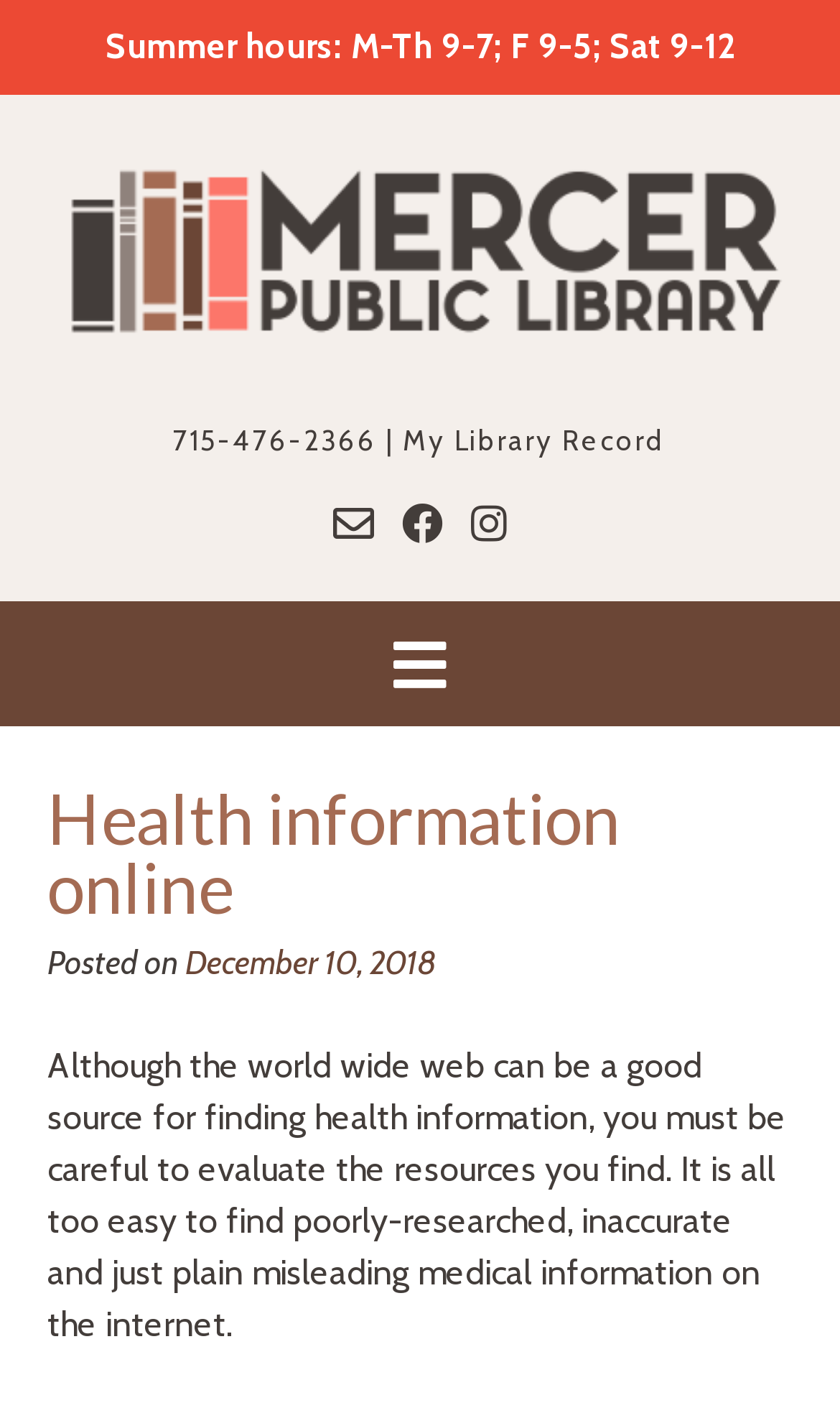What is the warning about health information online? Based on the image, give a response in one word or a short phrase.

Be careful to evaluate resources